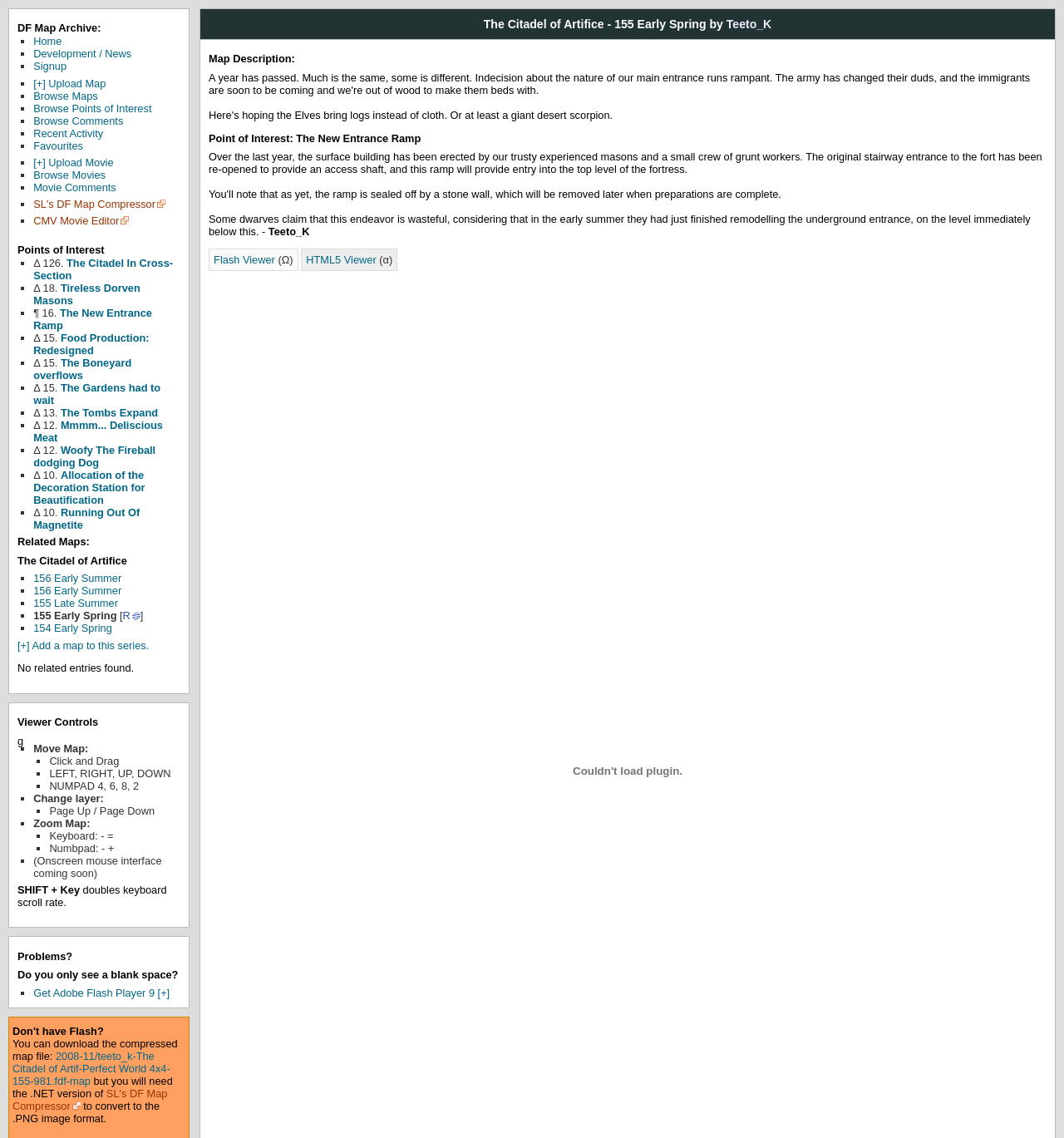Using the information in the image, could you please answer the following question in detail:
What is the name of the map?

The name of the map can be found in the heading element at the top of the webpage, which reads 'The Citadel of Artifice - 155 Early Spring by Teeto_K'.